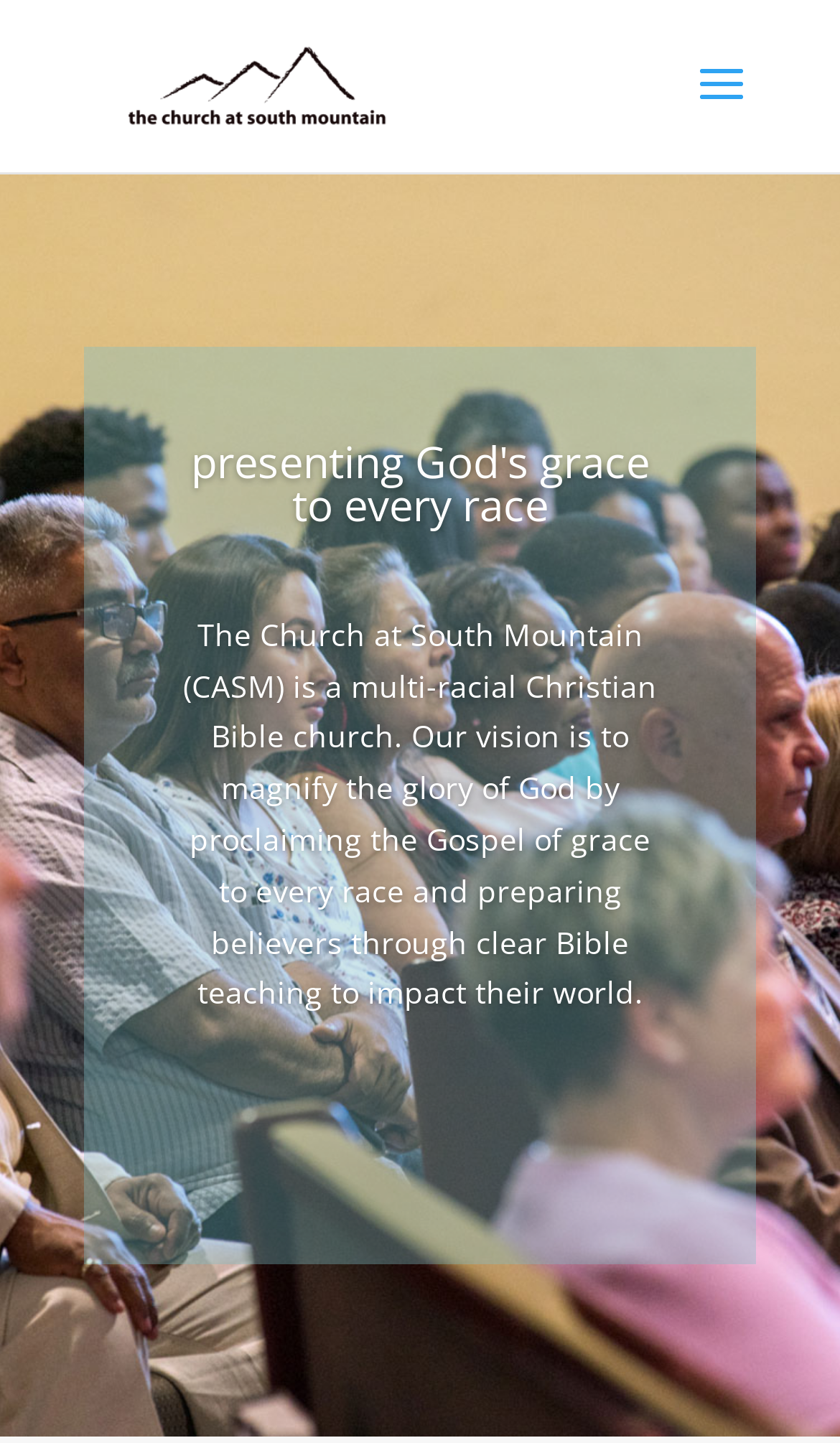What is the purpose of the church?
Using the visual information, respond with a single word or phrase.

Proclaiming Gospel